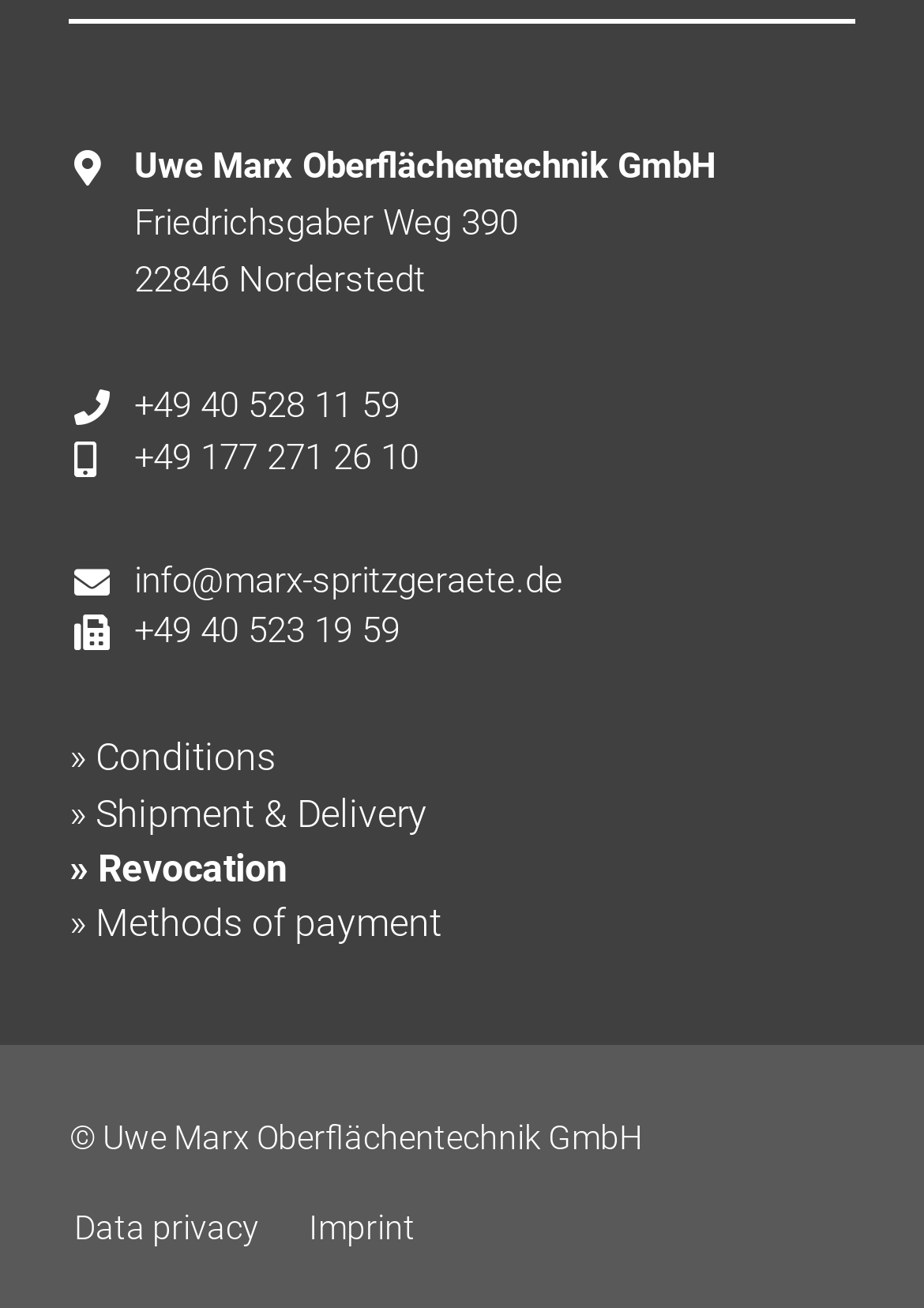What is the phone number?
Refer to the image and provide a detailed answer to the question.

The phone number can be found in the middle section of the webpage, which is '+49 40 528 11 59'. This is the text of the second link element.